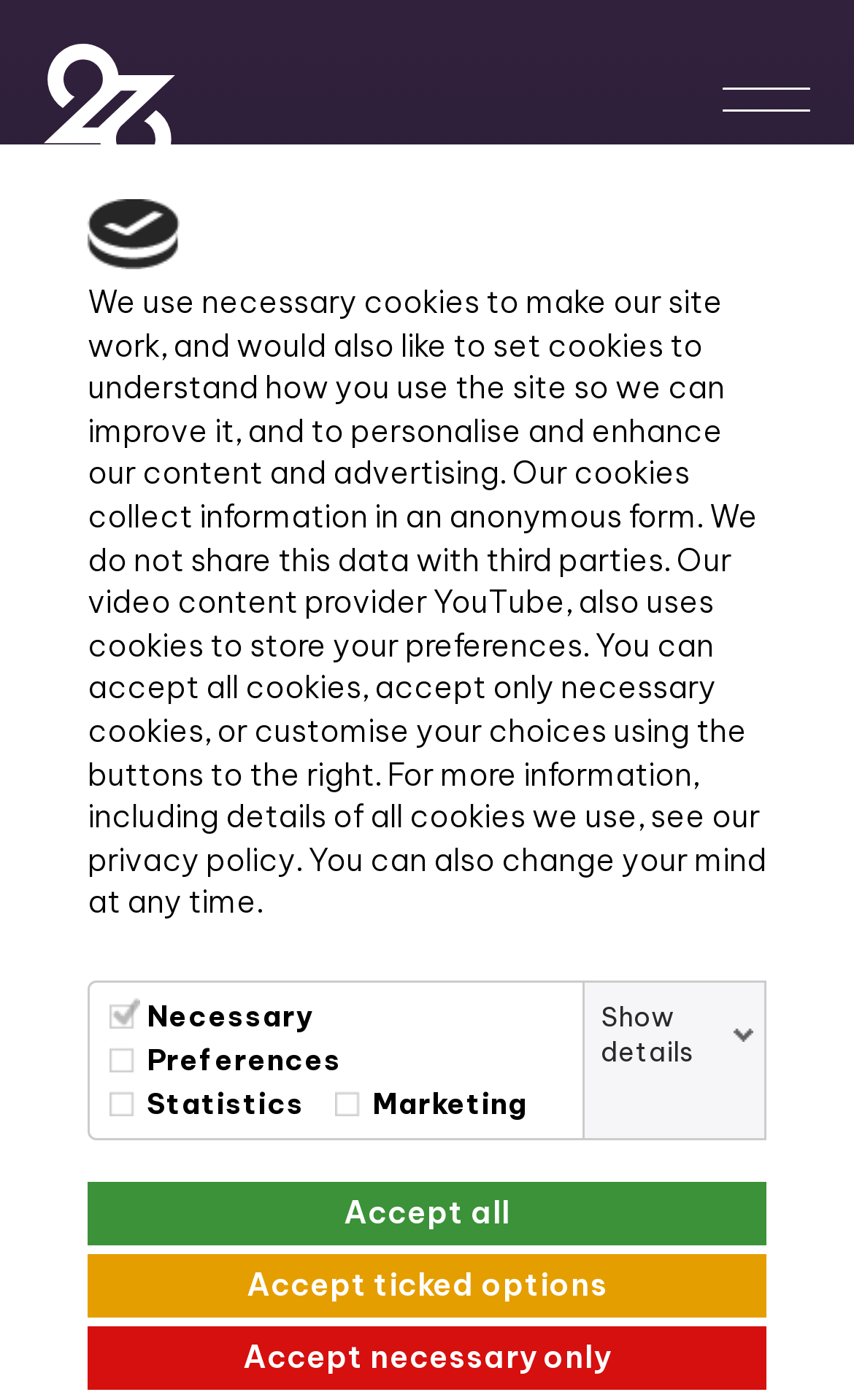Write an extensive caption that covers every aspect of the webpage.

The webpage is about the Legal Sector Search Report 2020, which provides insights into the organic search landscape for the legal sector. At the top left corner, there is a logo image. Below the logo, there is a long paragraph of text explaining the use of cookies on the website, including necessary, preference, statistic, and marketing cookies.

To the right of the cookie explanation, there is a table with three columns, each containing information about the different types of cookies. The first column explains necessary cookies, the second column explains preference cookies, and the third column explains statistic and marketing cookies. Below the table, there are three links: "Accept all", "Accept ticked options", and "Accept necessary only".

On the top right corner, there is a navigation toggle button. Below the button, there is a heading that reads "Download: Legal Sector Search Report". Below the heading, there is a section with the author's name, "CHRIS WHITEHALL", followed by the date "24 AUG 2020".

The main content of the webpage starts below the author's section. It is a long paragraph of text that explains the purpose of the report, which is to help law firms inform and prioritize their search marketing strategies.